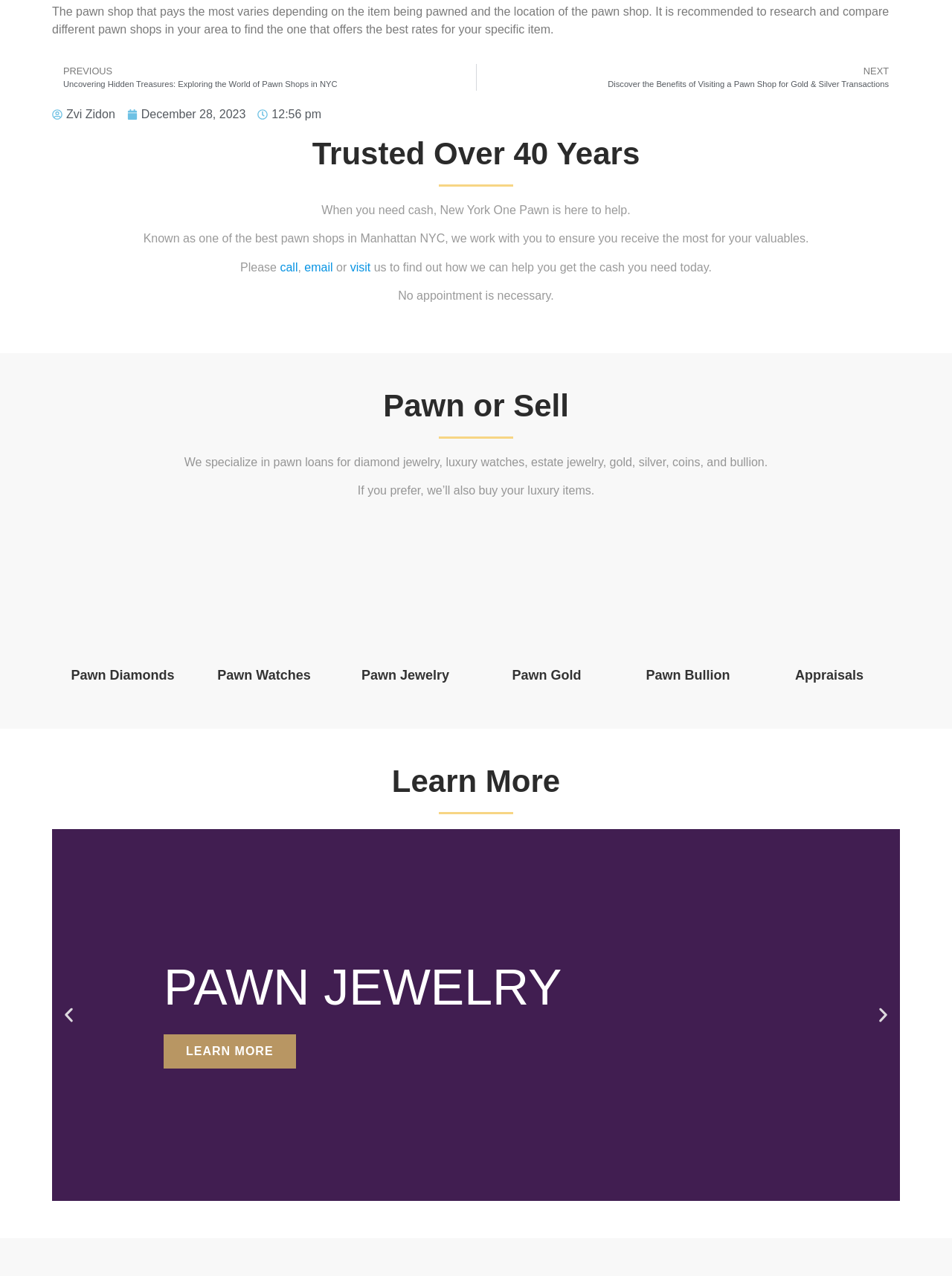Is an appointment necessary to visit the pawn shop?
Refer to the screenshot and respond with a concise word or phrase.

No